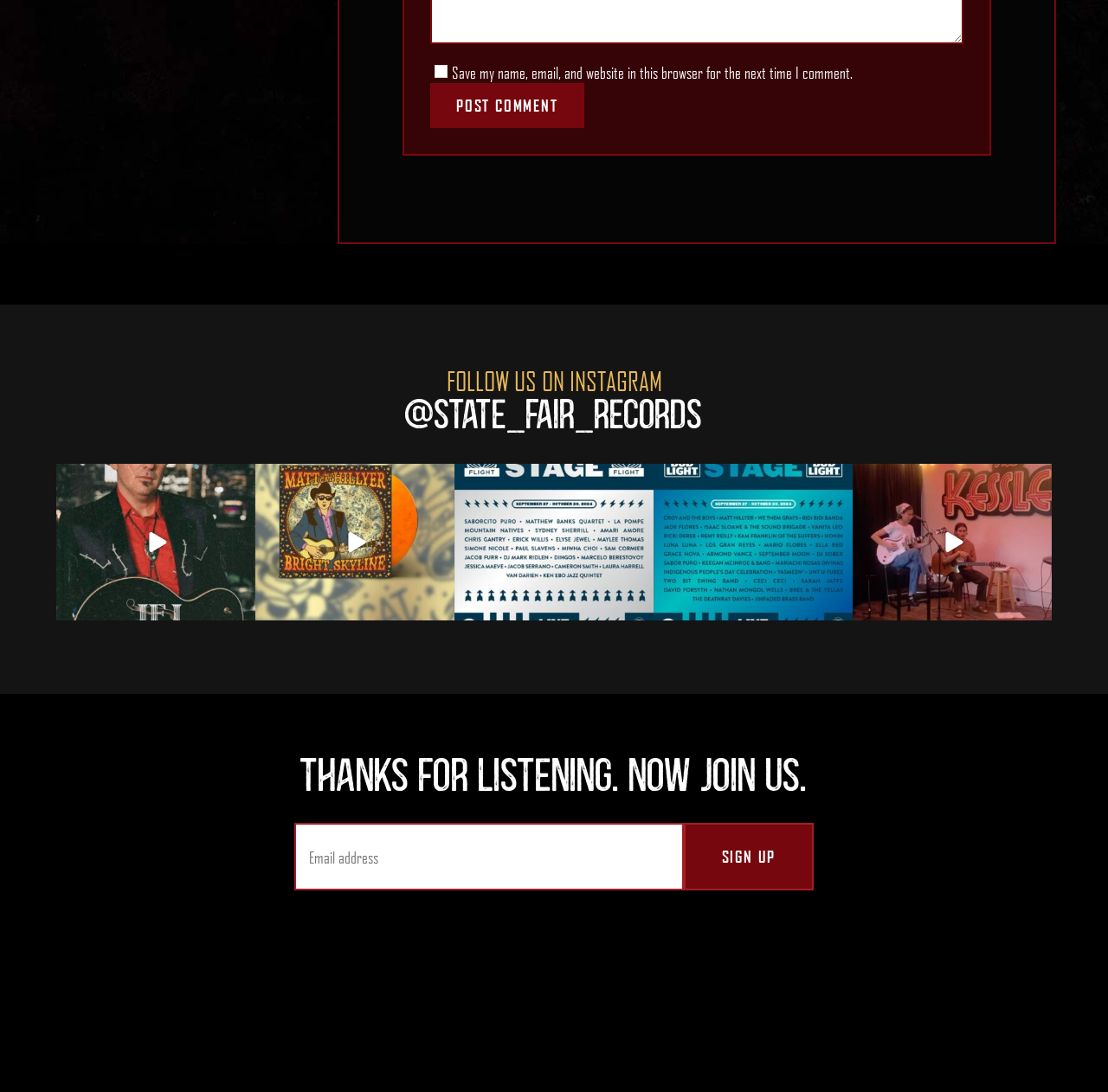Please provide a brief answer to the question using only one word or phrase: 
How many options are available in the dropdown list?

5